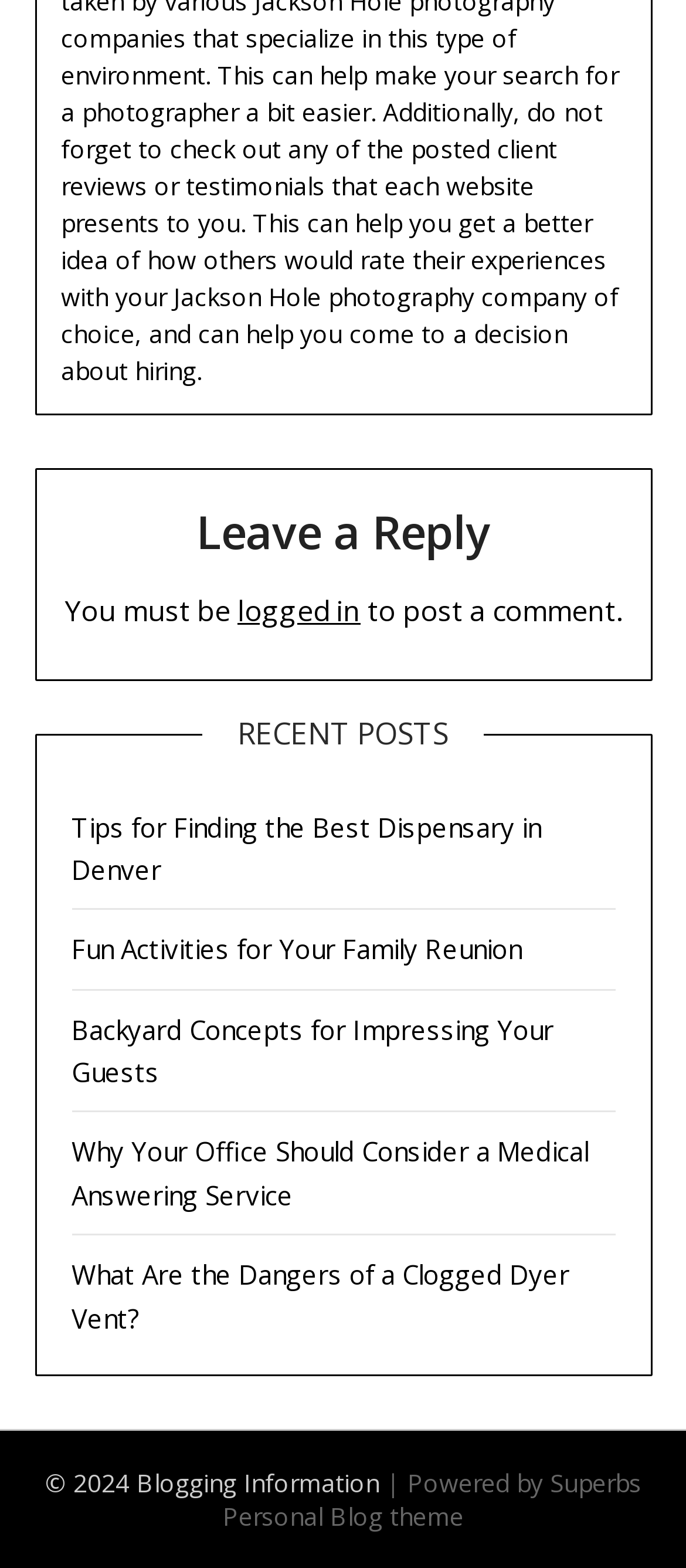Look at the image and write a detailed answer to the question: 
What is the name of the theme used by the blog?

The footer of the webpage includes a link to 'Personal Blog theme', suggesting that the blog uses this theme.